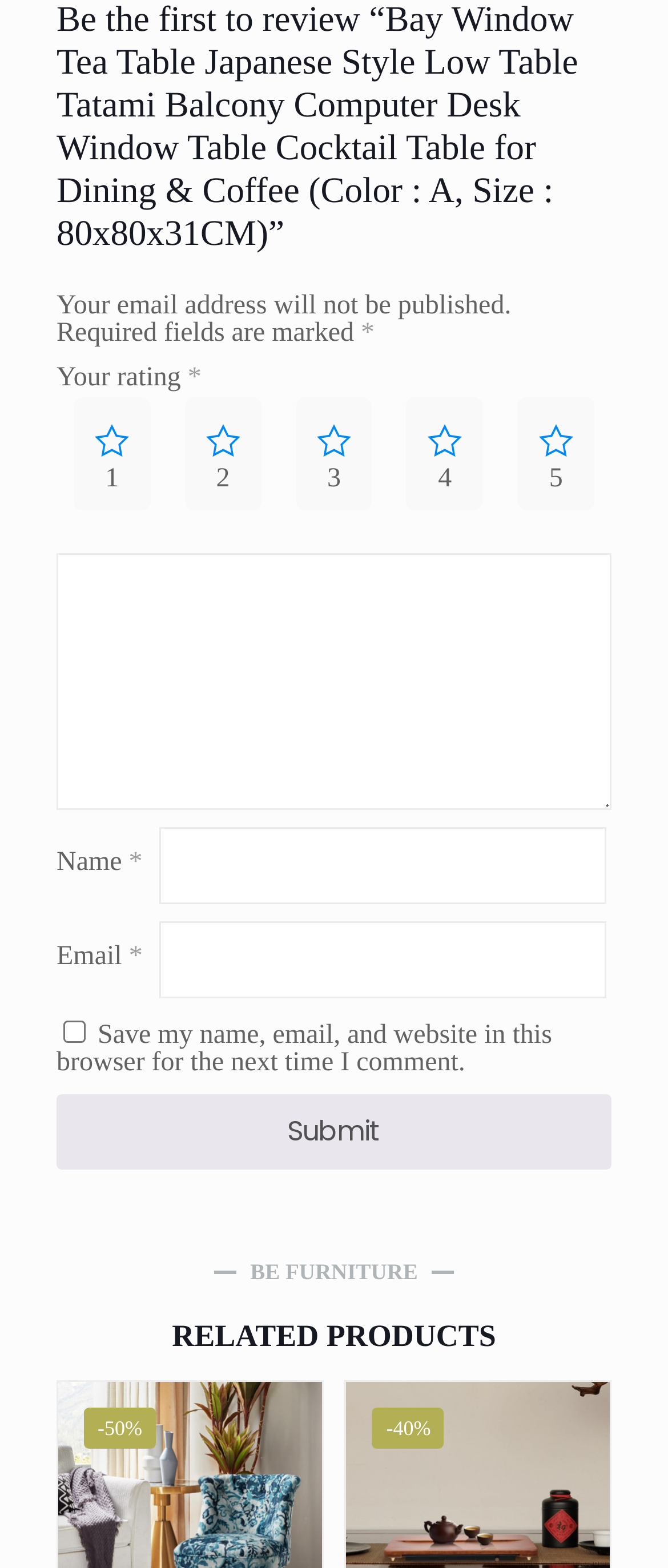Pinpoint the bounding box coordinates of the element to be clicked to execute the instruction: "Enter your name".

[0.239, 0.527, 0.907, 0.577]